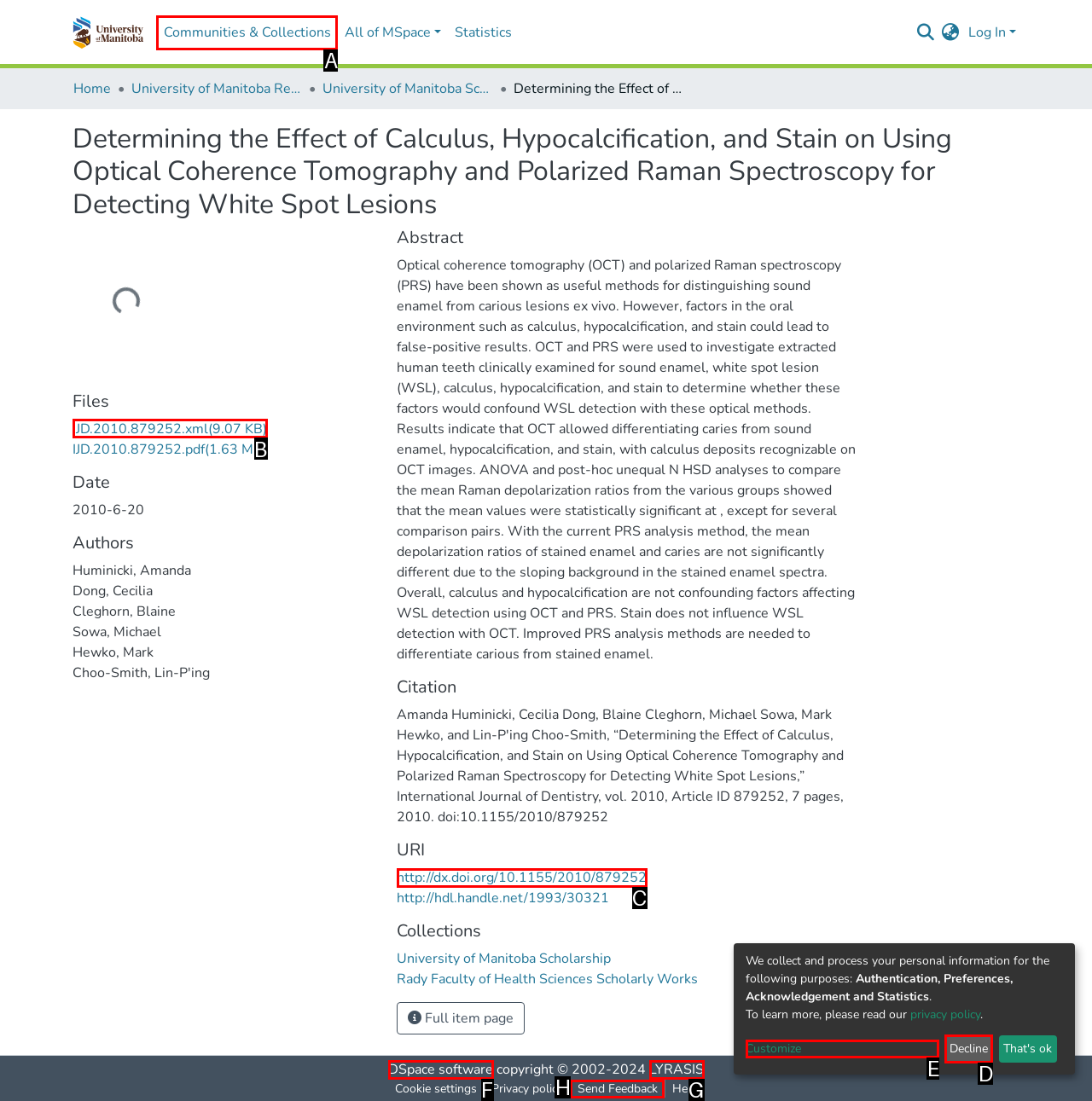Select the option that aligns with the description: Communities & Collections
Respond with the letter of the correct choice from the given options.

A